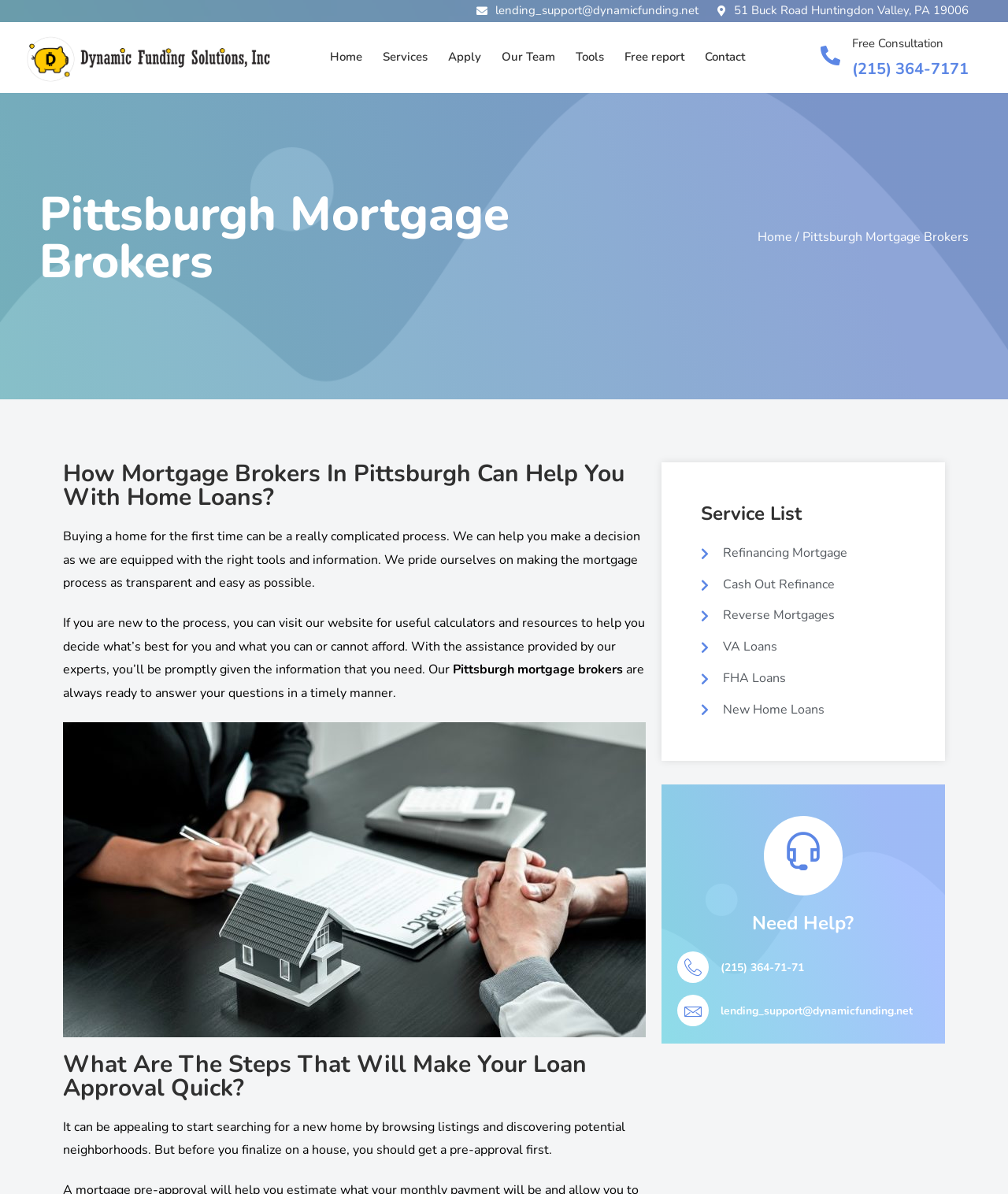Please find the bounding box coordinates of the element that needs to be clicked to perform the following instruction: "Contact us". The bounding box coordinates should be four float numbers between 0 and 1, represented as [left, top, right, bottom].

[0.689, 0.018, 0.749, 0.078]